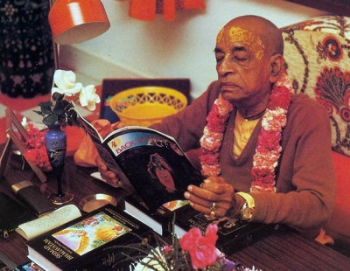Respond with a single word or phrase to the following question: What is the atmosphere conveyed by the surrounding decor?

Peaceful yet lively